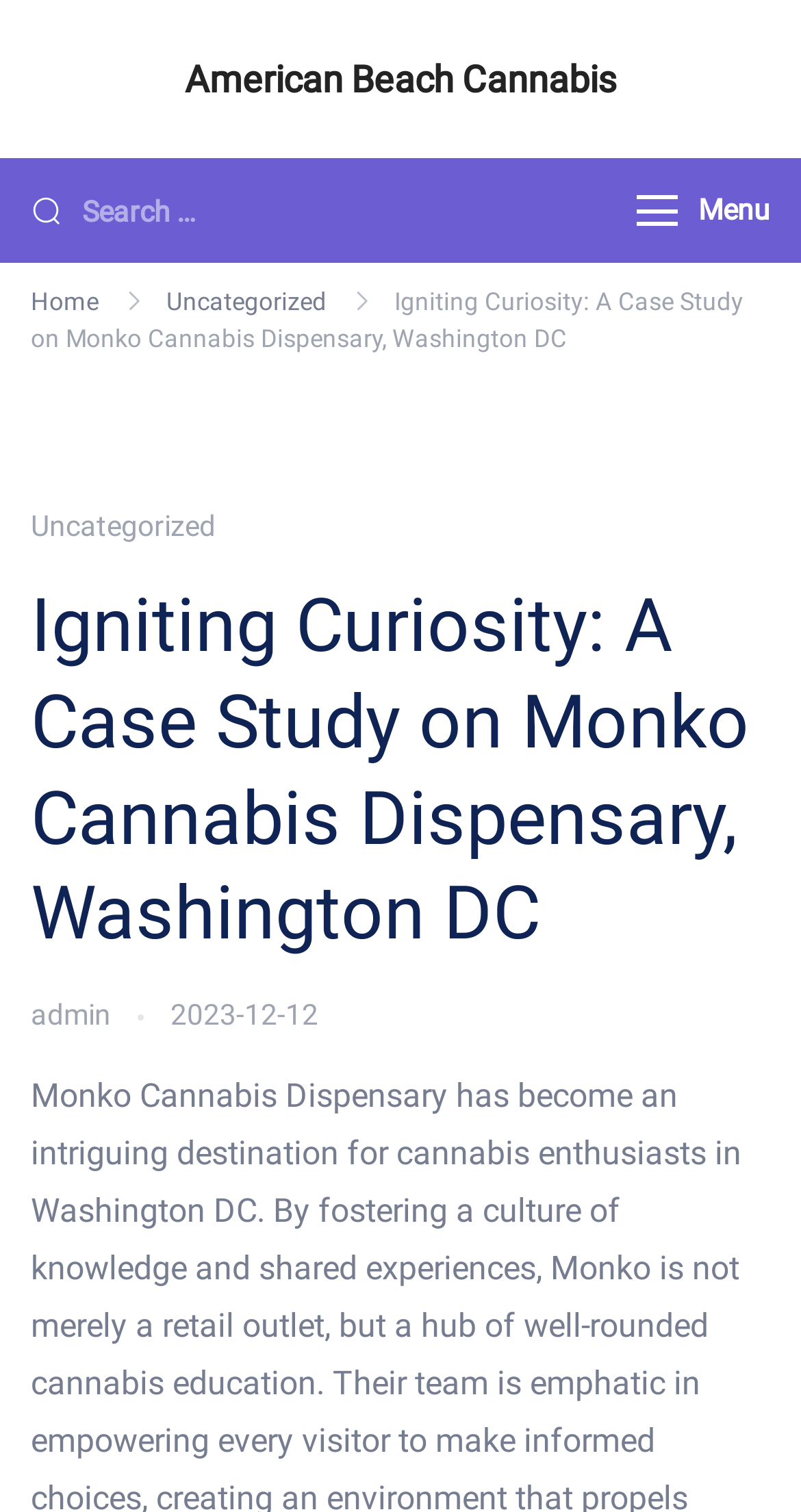Specify the bounding box coordinates of the region I need to click to perform the following instruction: "Click on Search button". The coordinates must be four float numbers in the range of 0 to 1, i.e., [left, top, right, bottom].

[0.038, 0.128, 0.077, 0.149]